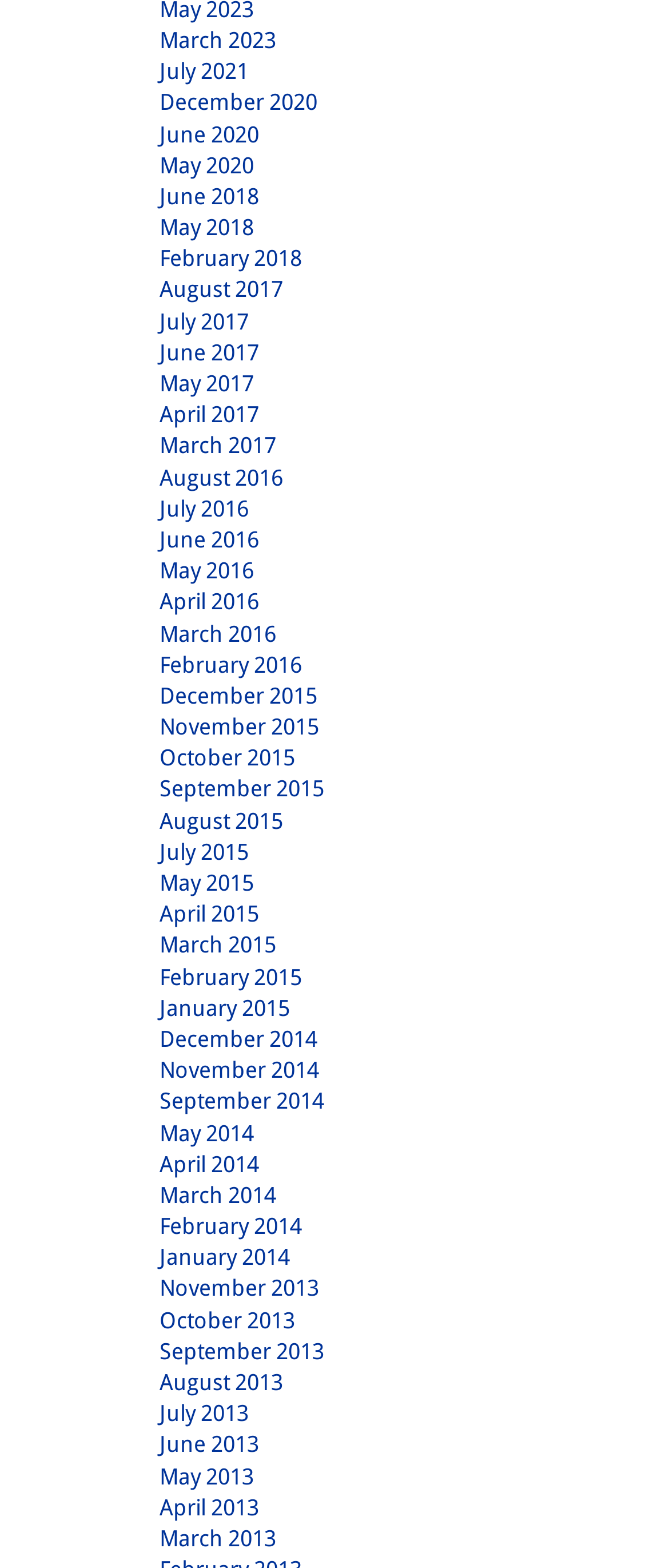What is the most recent month listed?
From the image, respond using a single word or phrase.

March 2023